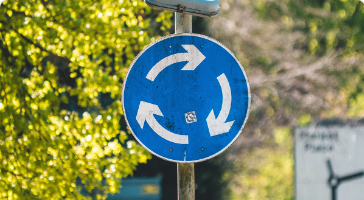Analyze the image and answer the question with as much detail as possible: 
What direction should vehicles move around the central point?

The caption explains that the white arrows on the sign indicate the direction of travel for vehicles, which should move in a counterclockwise direction around a central point.